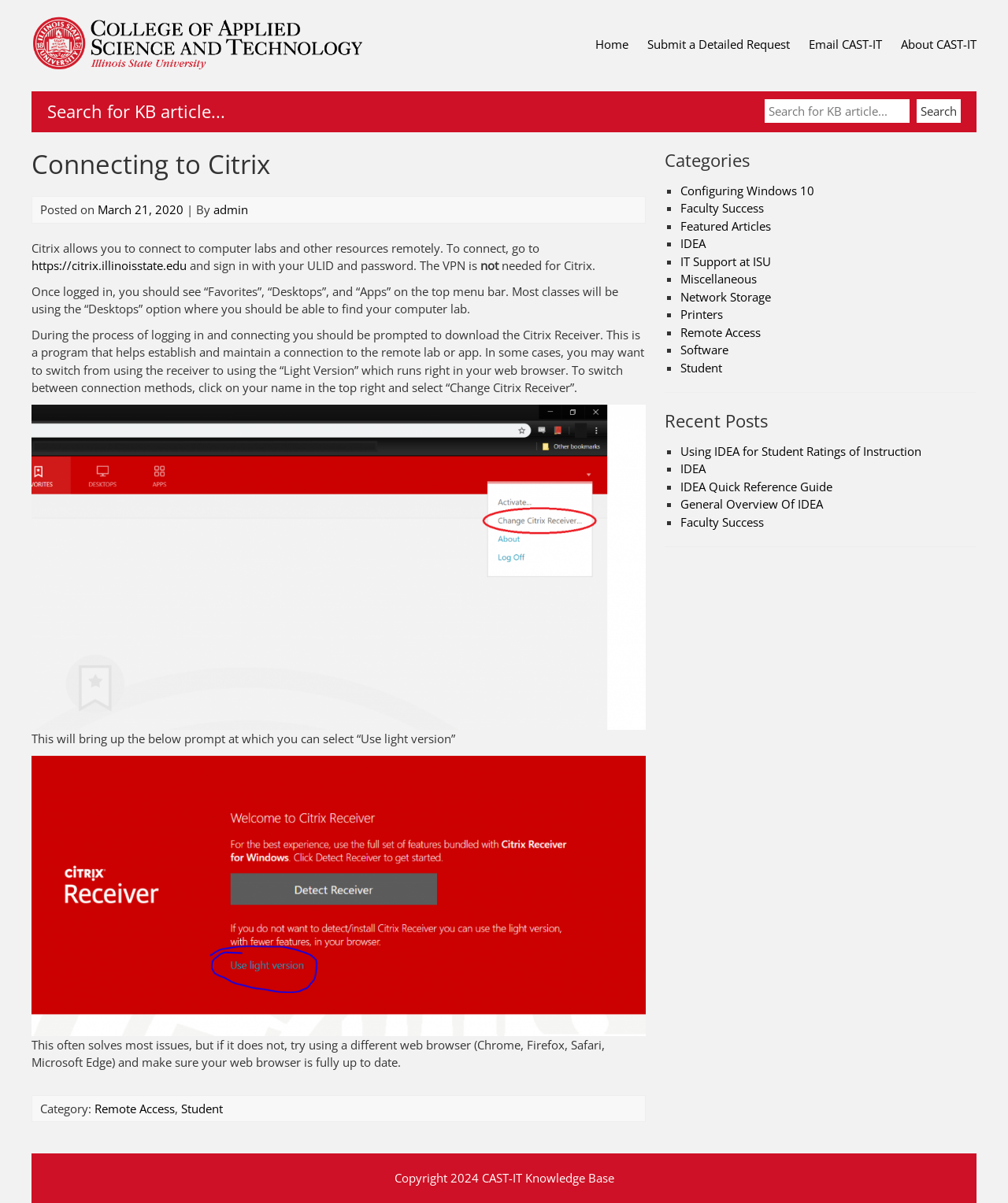Generate the text content of the main heading of the webpage.

Connecting to Citrix